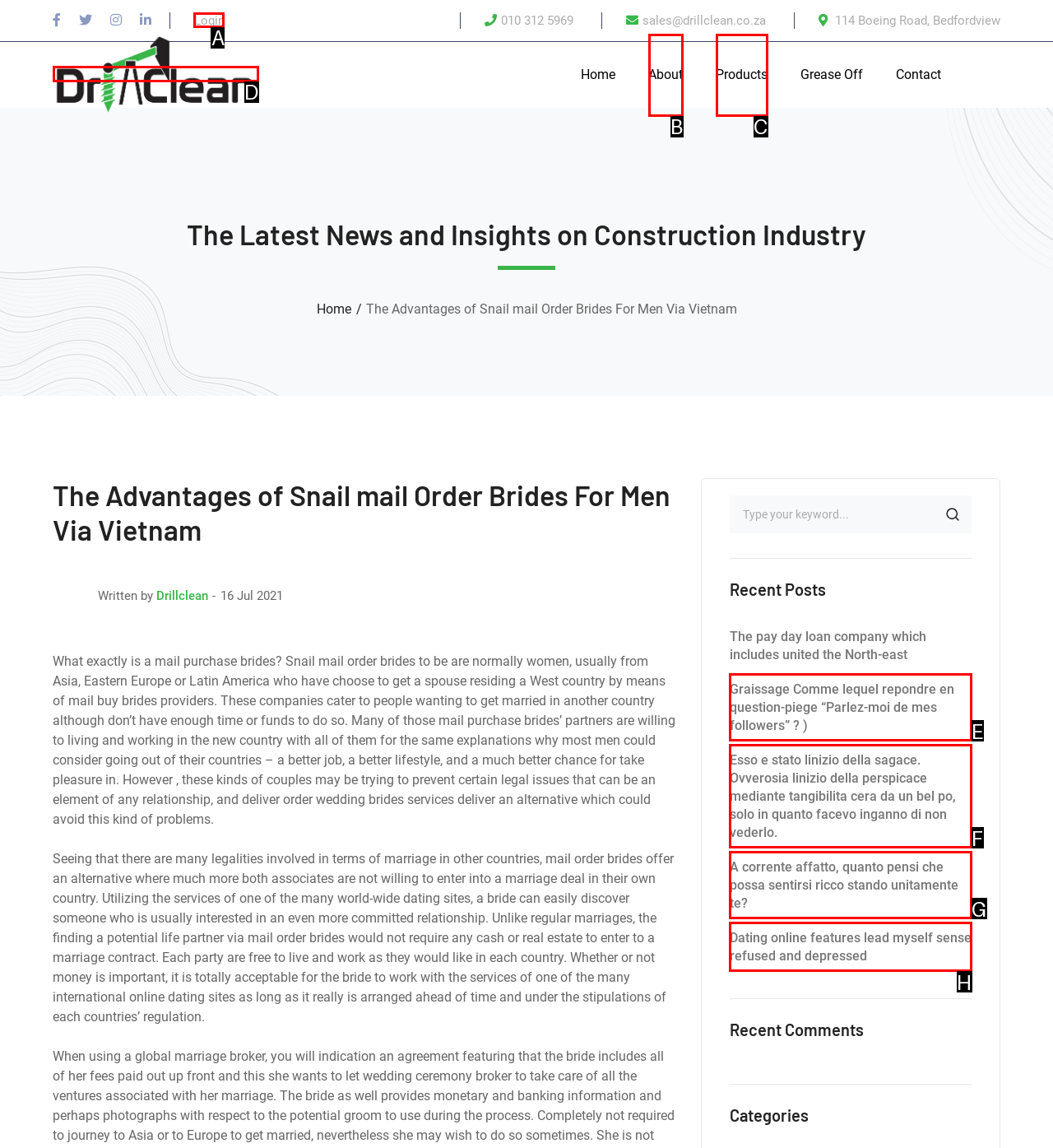Decide which UI element to click to accomplish the task: Login to the website
Respond with the corresponding option letter.

A